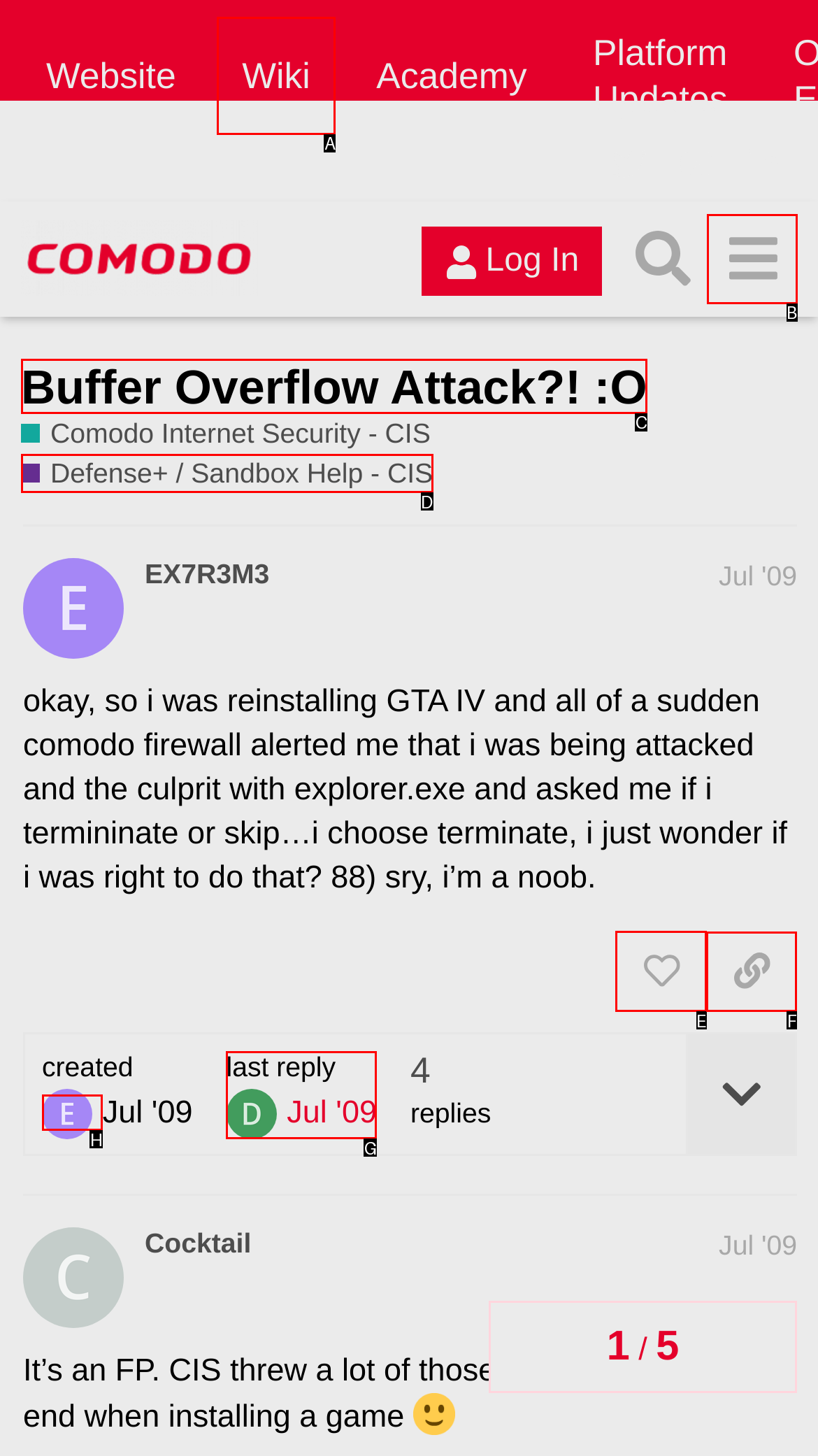Select the letter of the UI element that matches this task: Share a link to this post
Provide the answer as the letter of the correct choice.

F